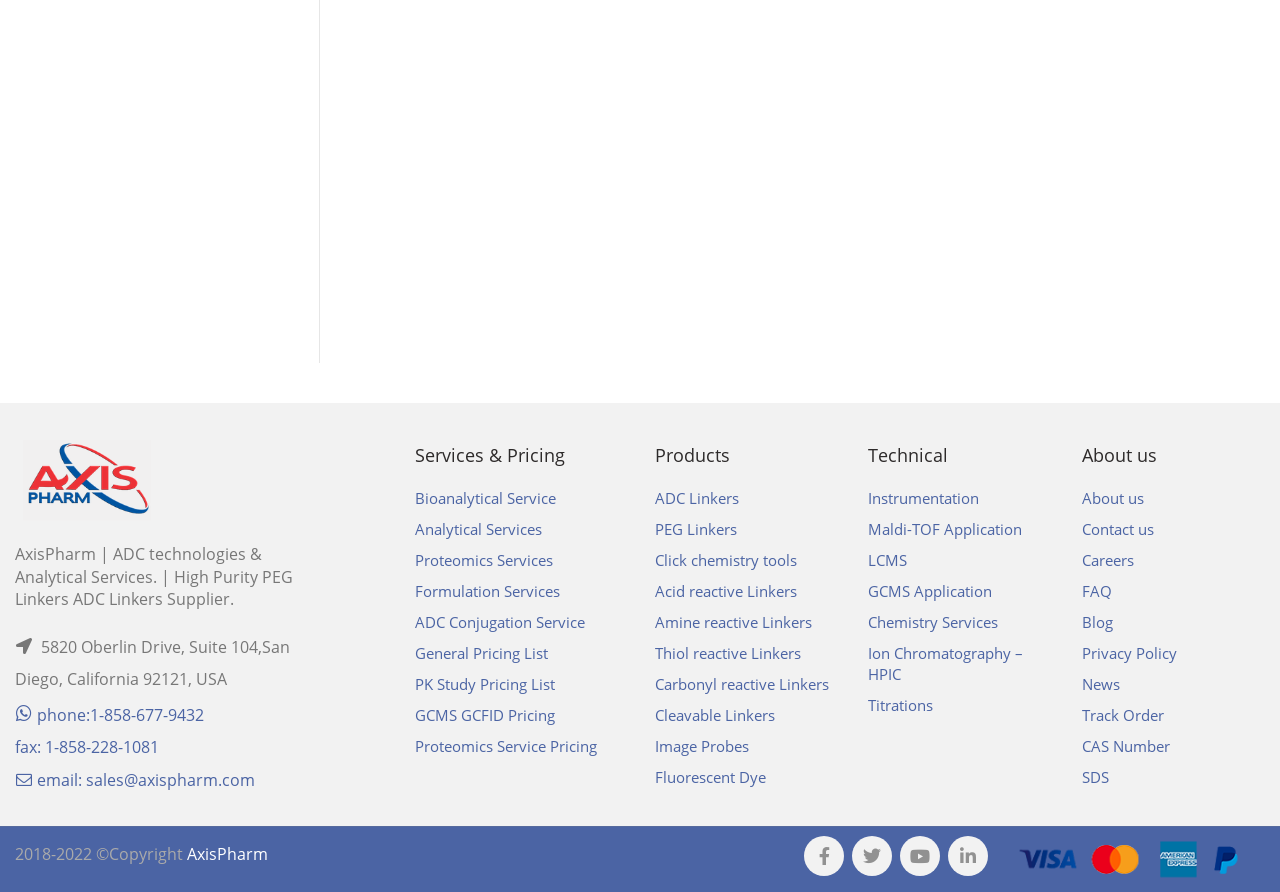Refer to the image and provide an in-depth answer to the question: 
How many columns are in the table?

I counted the number of column headers in the table, which are 'CAT#', 'NAME', 'STRUCTURE', 'M.W.', 'PURITY', and 'PRICING', so there are 6 columns in total.